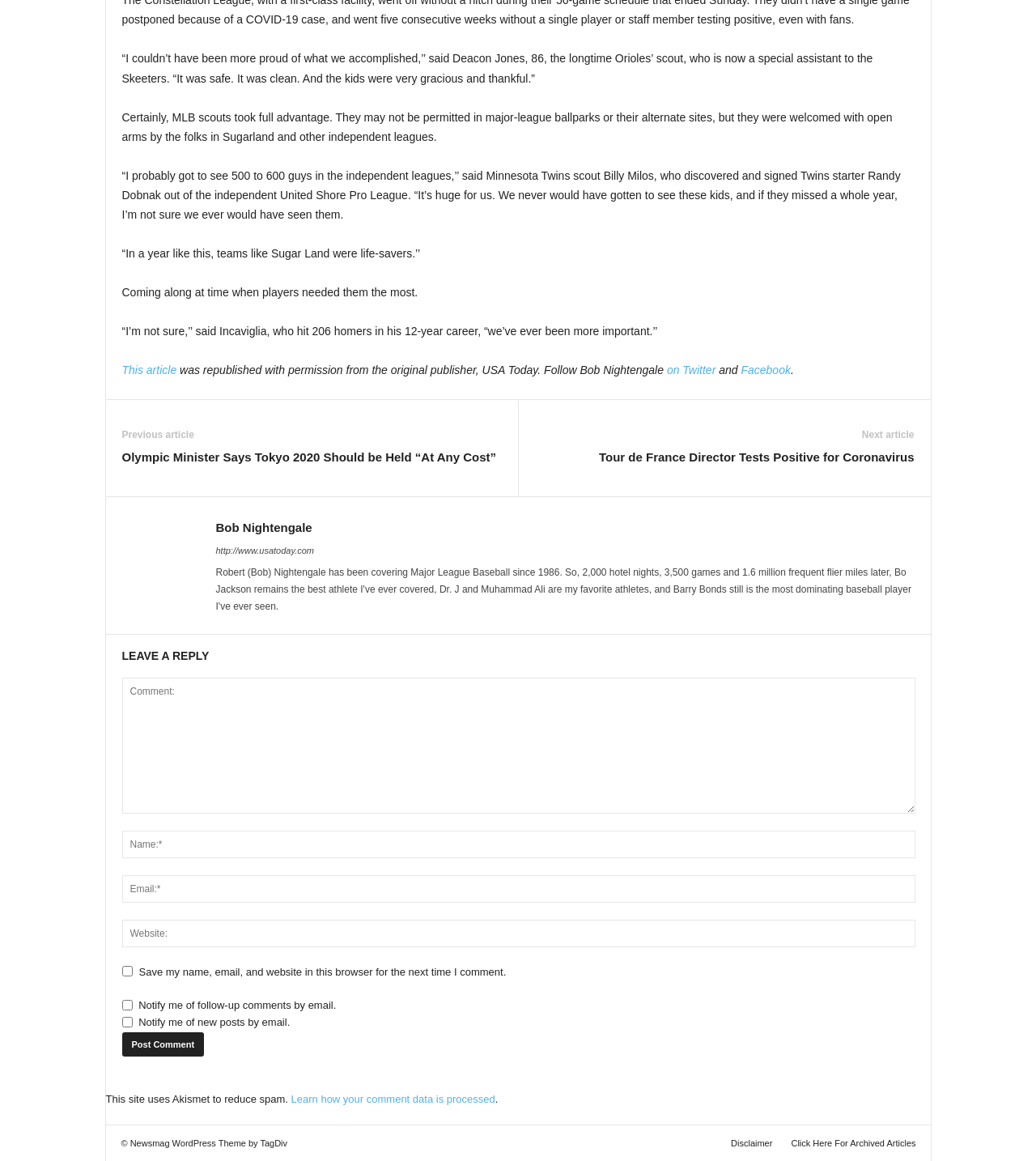Determine the coordinates of the bounding box for the clickable area needed to execute this instruction: "Click on the link to learn how your comment data is processed".

[0.281, 0.942, 0.478, 0.952]